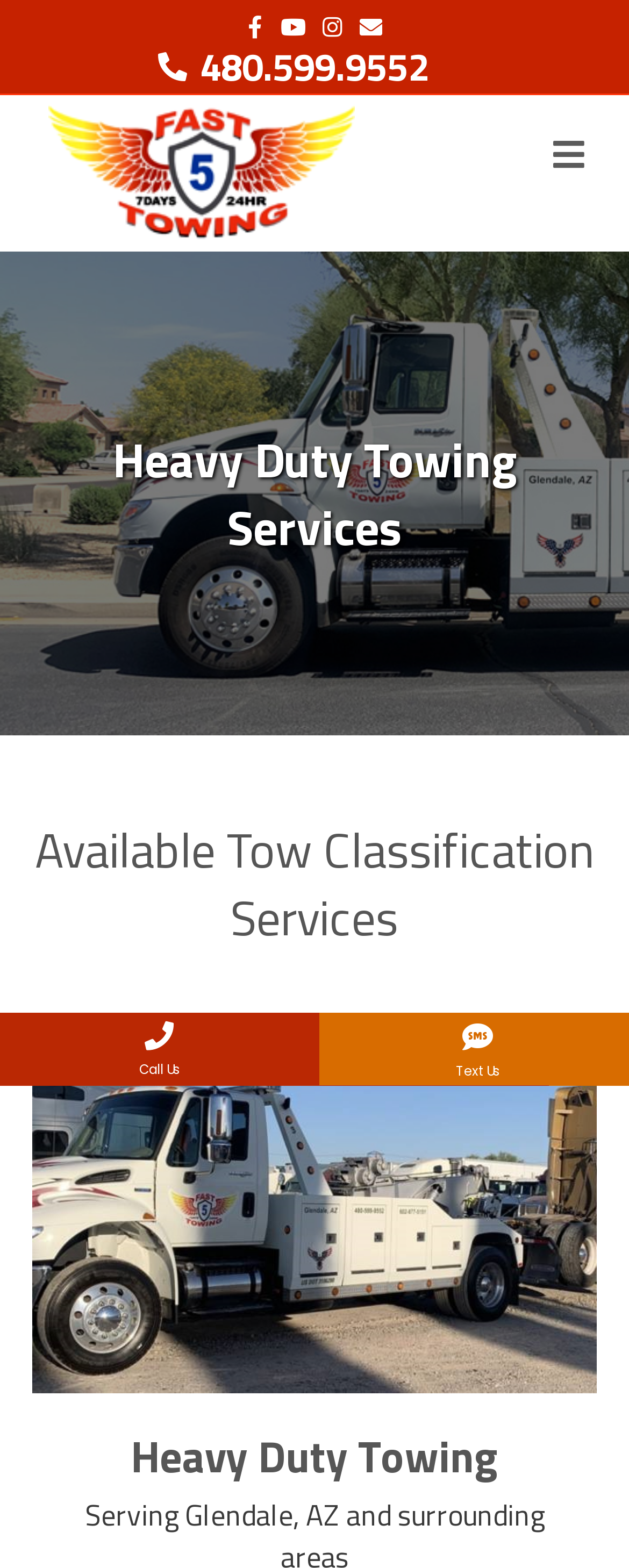What is the phone number to contact the company?
Identify the answer in the screenshot and reply with a single word or phrase.

480.599.9552